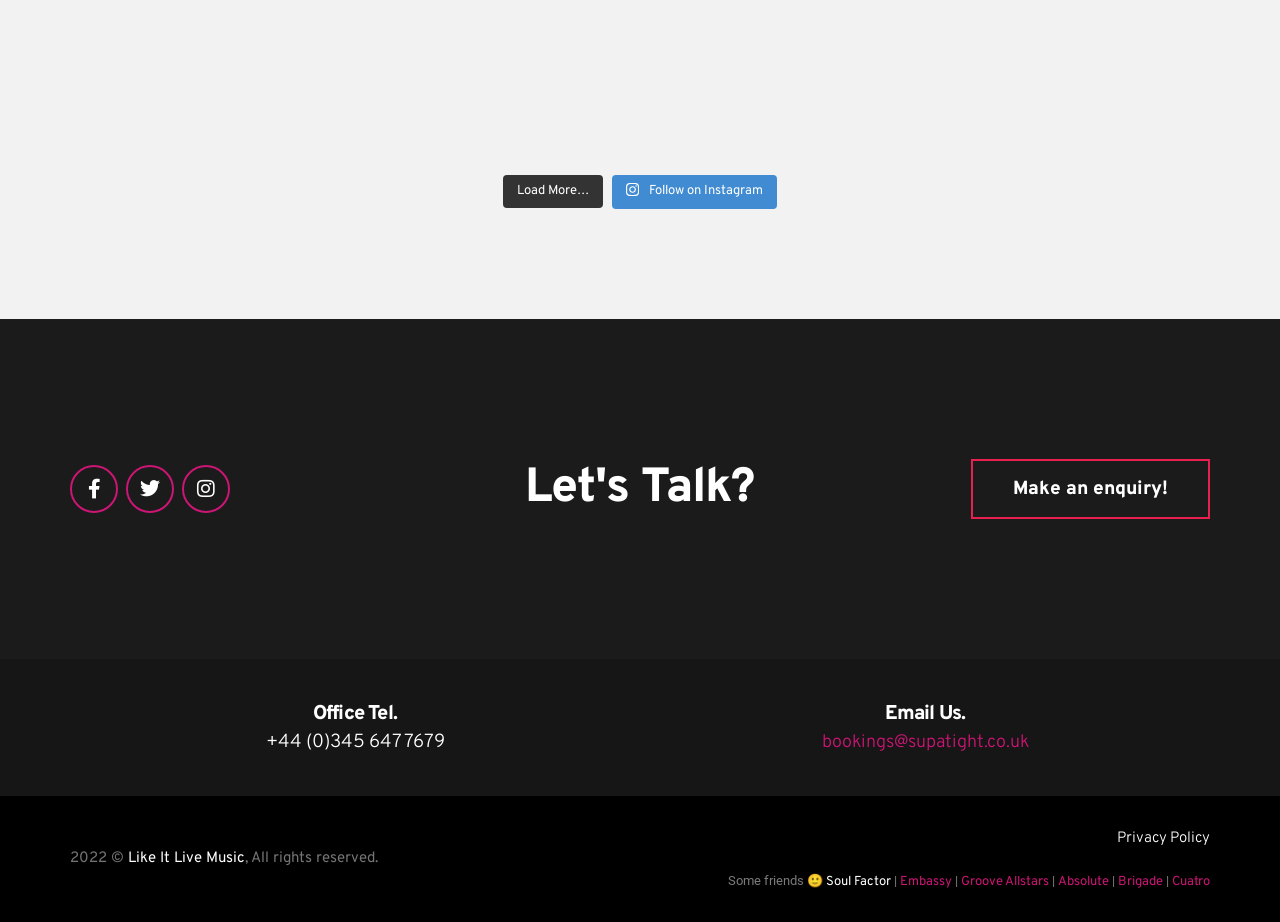Identify the bounding box coordinates of the section to be clicked to complete the task described by the following instruction: "Make an enquiry". The coordinates should be four float numbers between 0 and 1, formatted as [left, top, right, bottom].

[0.791, 0.517, 0.912, 0.543]